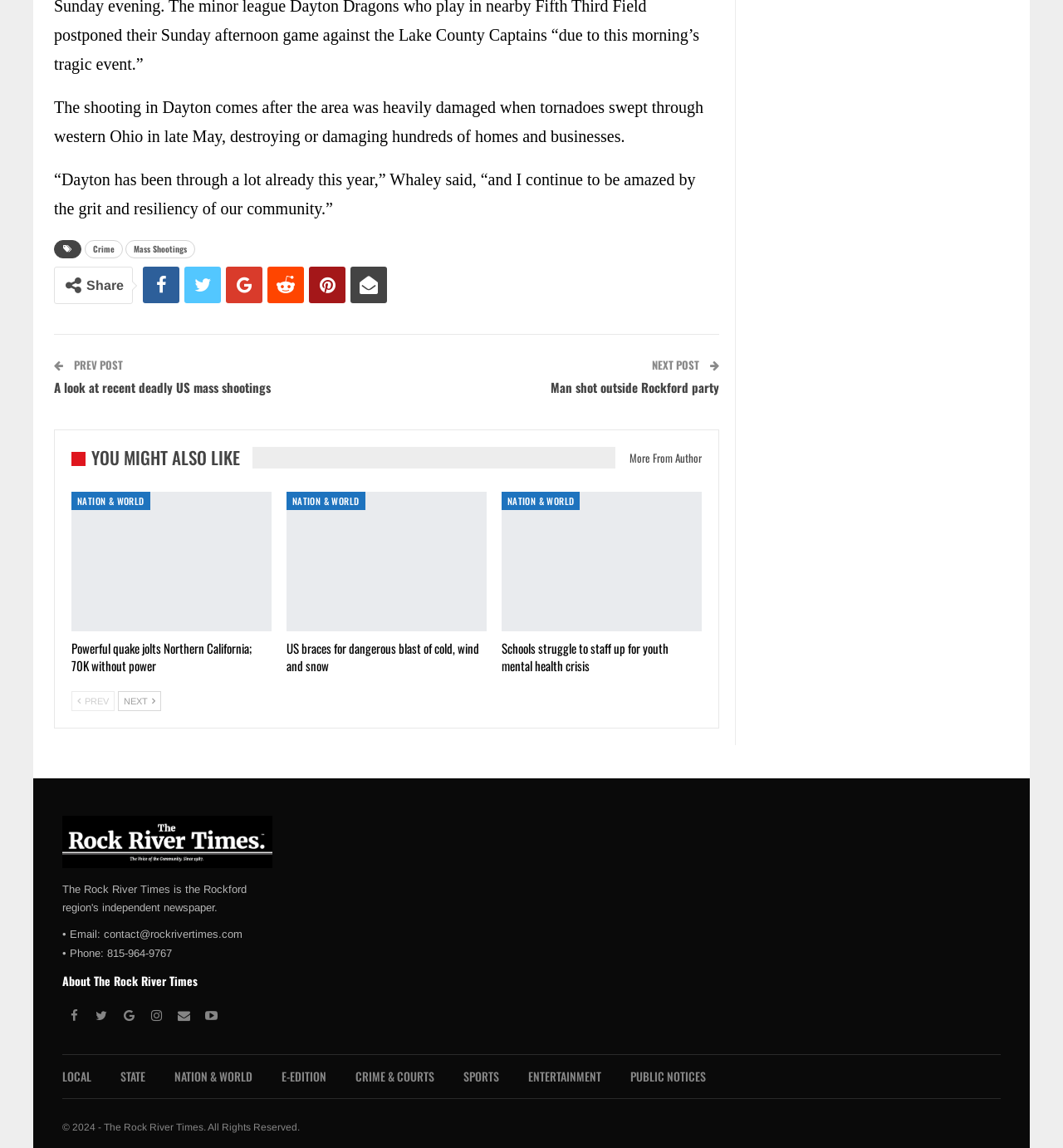What is the purpose of the button with the text 'PREV POST'?
Using the image, respond with a single word or phrase.

To navigate to previous post